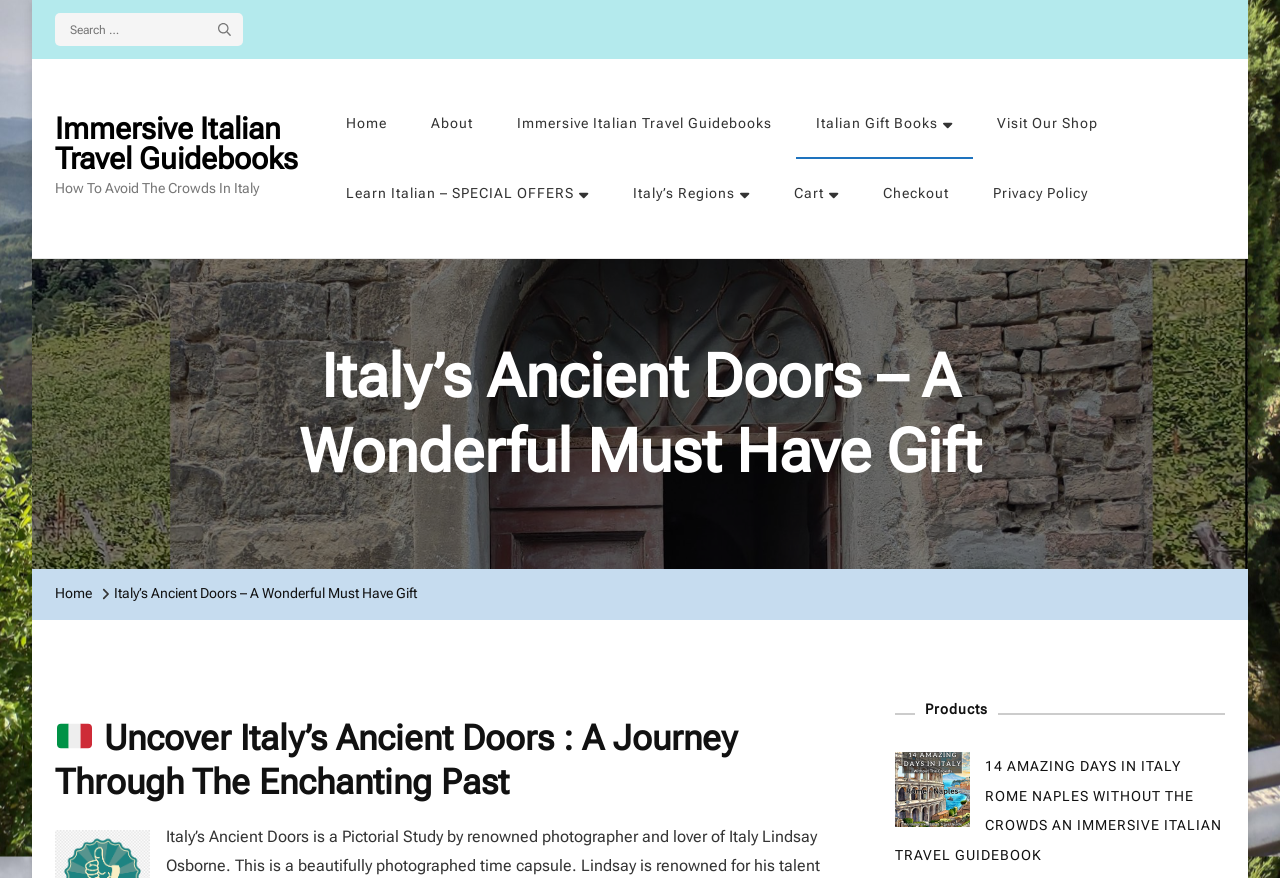Refer to the element description parent_node: Search for: value="Search" and identify the corresponding bounding box in the screenshot. Format the coordinates as (top-left x, top-left y, bottom-right x, bottom-right y) with values in the range of 0 to 1.

[0.17, 0.015, 0.19, 0.051]